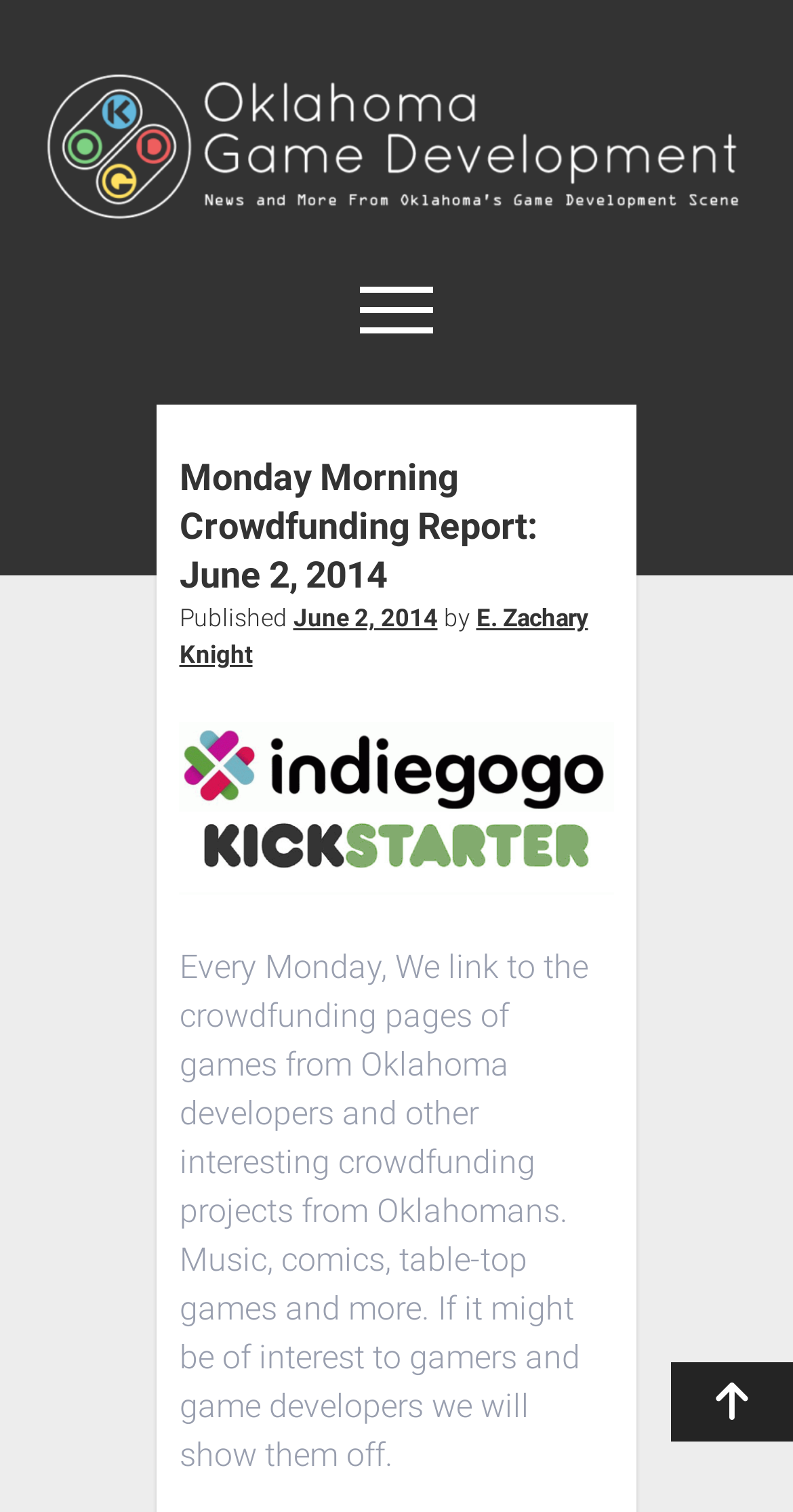What is the name of the game development community?
From the screenshot, provide a brief answer in one word or phrase.

Oklahoma Game Development